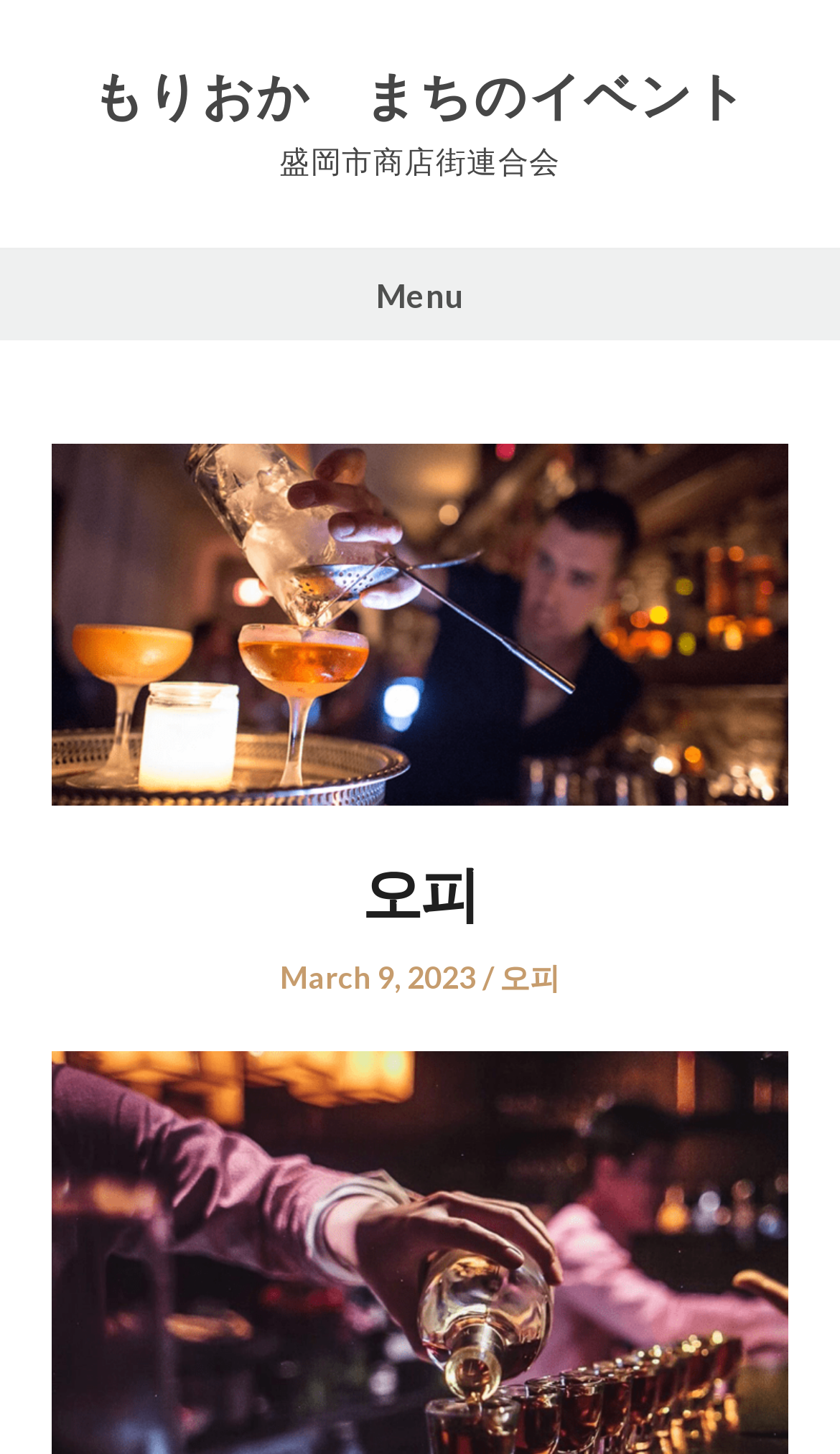Find and provide the bounding box coordinates for the UI element described with: "March 9, 2023".

[0.333, 0.66, 0.567, 0.685]